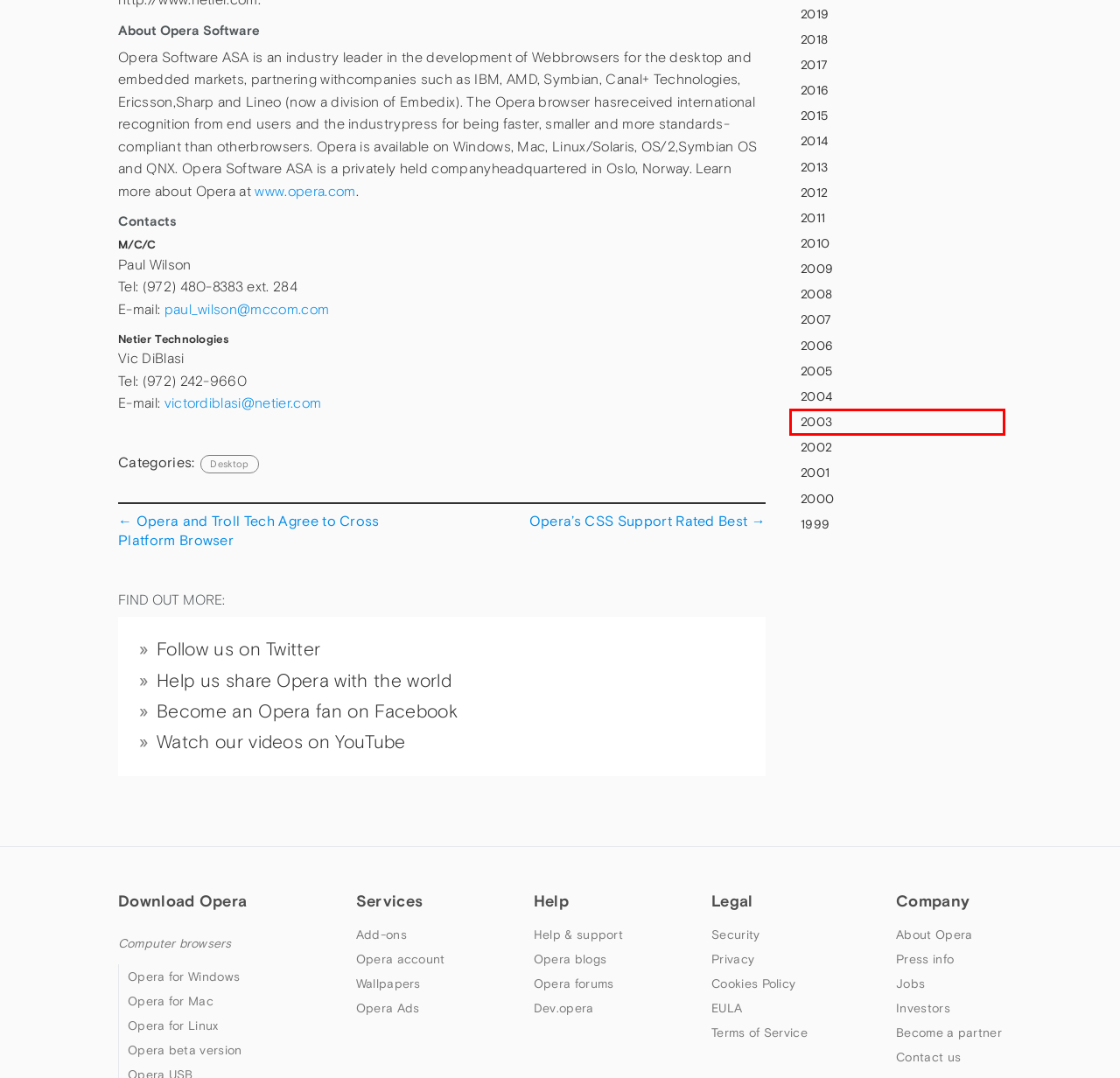You have received a screenshot of a webpage with a red bounding box indicating a UI element. Please determine the most fitting webpage description that matches the new webpage after clicking on the indicated element. The choices are:
A. 2012 - Opera Newsroom
B. 2010 - Opera Newsroom
C. Cookies Policy
D. 2017 - Opera Newsroom
E. 2014 - Opera Newsroom
F. 2005 - Opera Newsroom
G. Opera's CSS Support Rated Best - Opera Newsroom
H. 2003 - Opera Newsroom

H